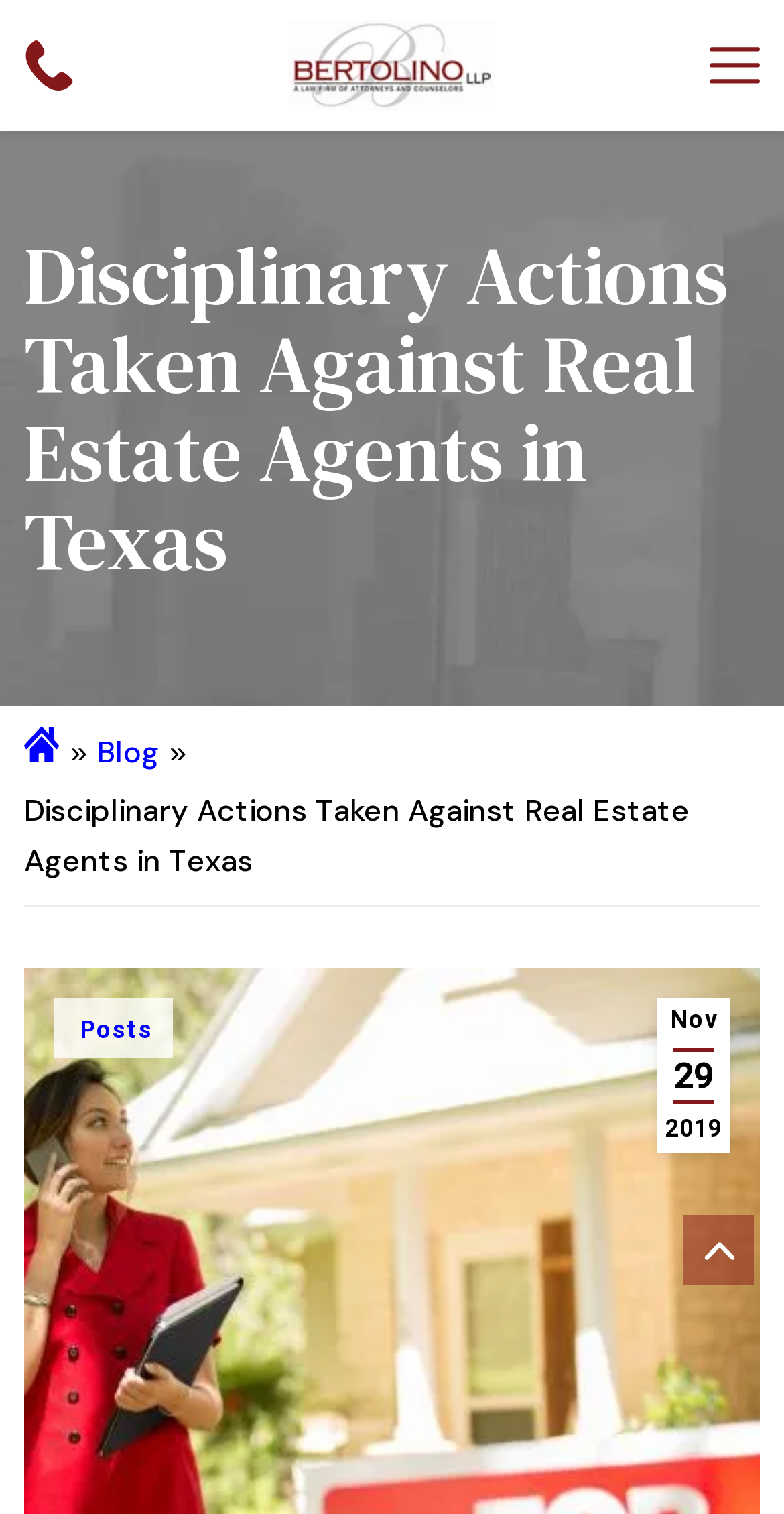Provide a brief response to the question using a single word or phrase: 
What is the date of the blog post?

Nov 29, 2019